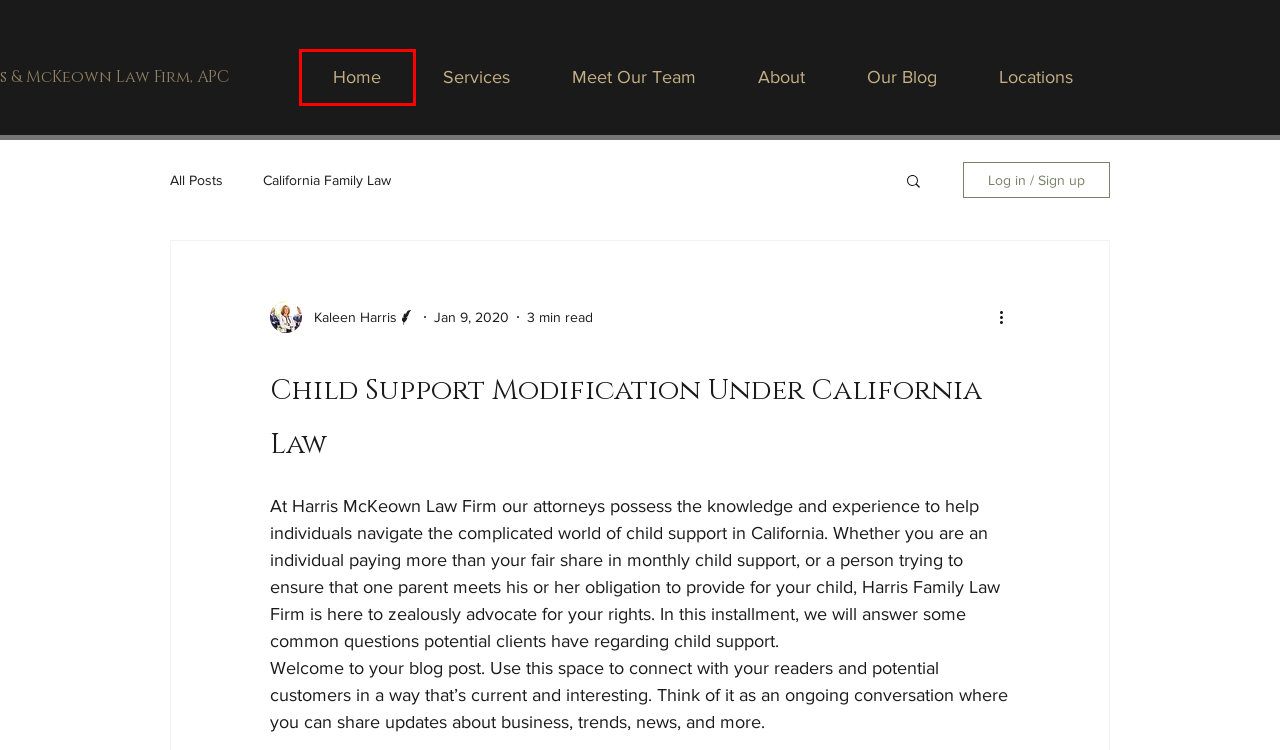You are provided with a screenshot of a webpage containing a red rectangle bounding box. Identify the webpage description that best matches the new webpage after the element in the bounding box is clicked. Here are the potential descriptions:
A. Meet Our Team | Harris McKeown Law Firm
B. Privacy Policy | Harris McKeown Law Firm
C. Locations | Harris McKeown Law Firm
D. California Family Law
E. Family law | Harris McKeown Law Firm | Laguna Hills
F. Our Blog | Harris McKeown Law Firm
G. Services | Harris McKeown Law Firm | Laguna Hills
H. About | Harris McKeown Law Firm

E